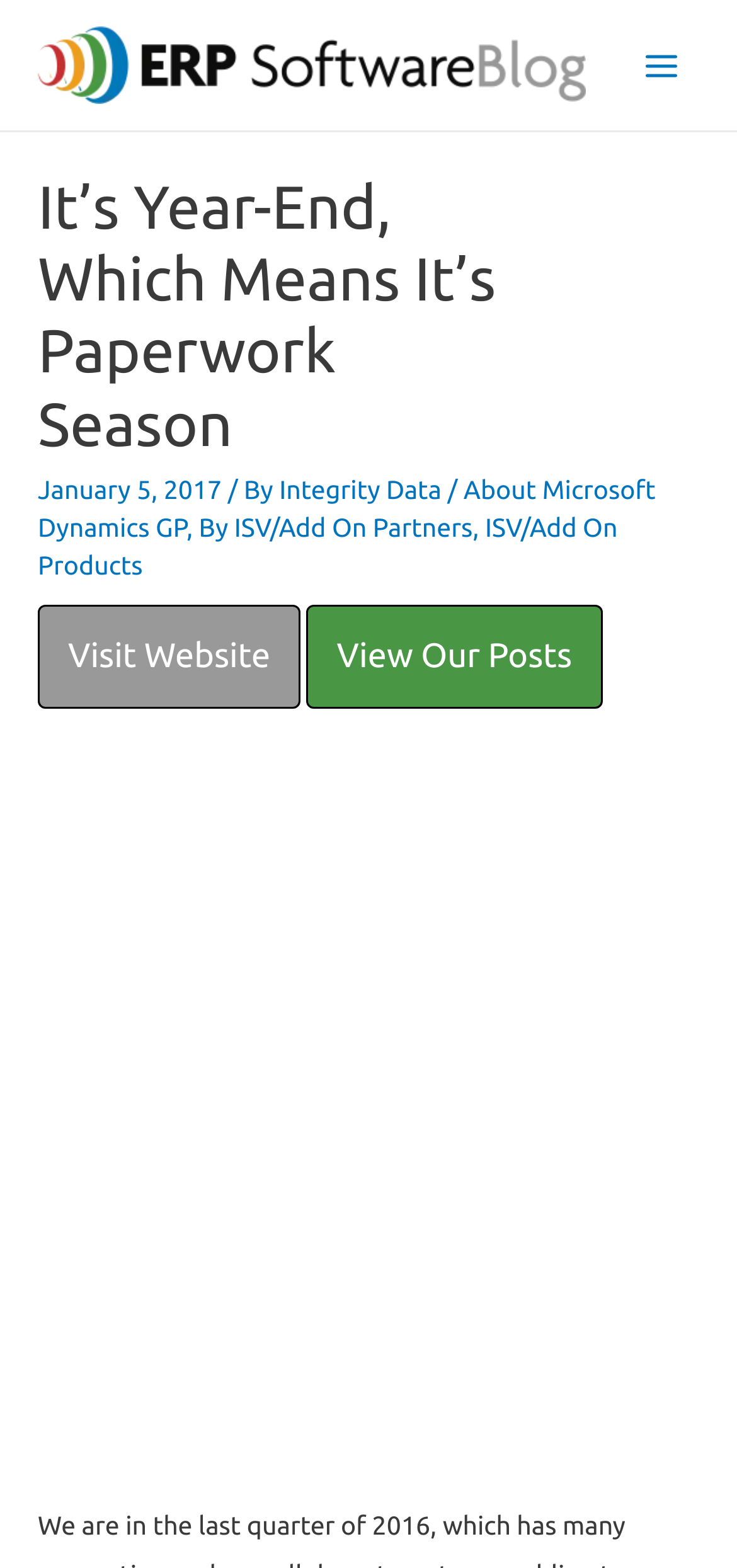How many links are there in the main header?
Please ensure your answer to the question is detailed and covers all necessary aspects.

I counted the number of links in the main header section, which includes the links 'Integrity Data', 'About Microsoft Dynamics GP', 'By ISV/Add On Partners', 'ISV/Add On Products', and 'ERP Software Blog'.